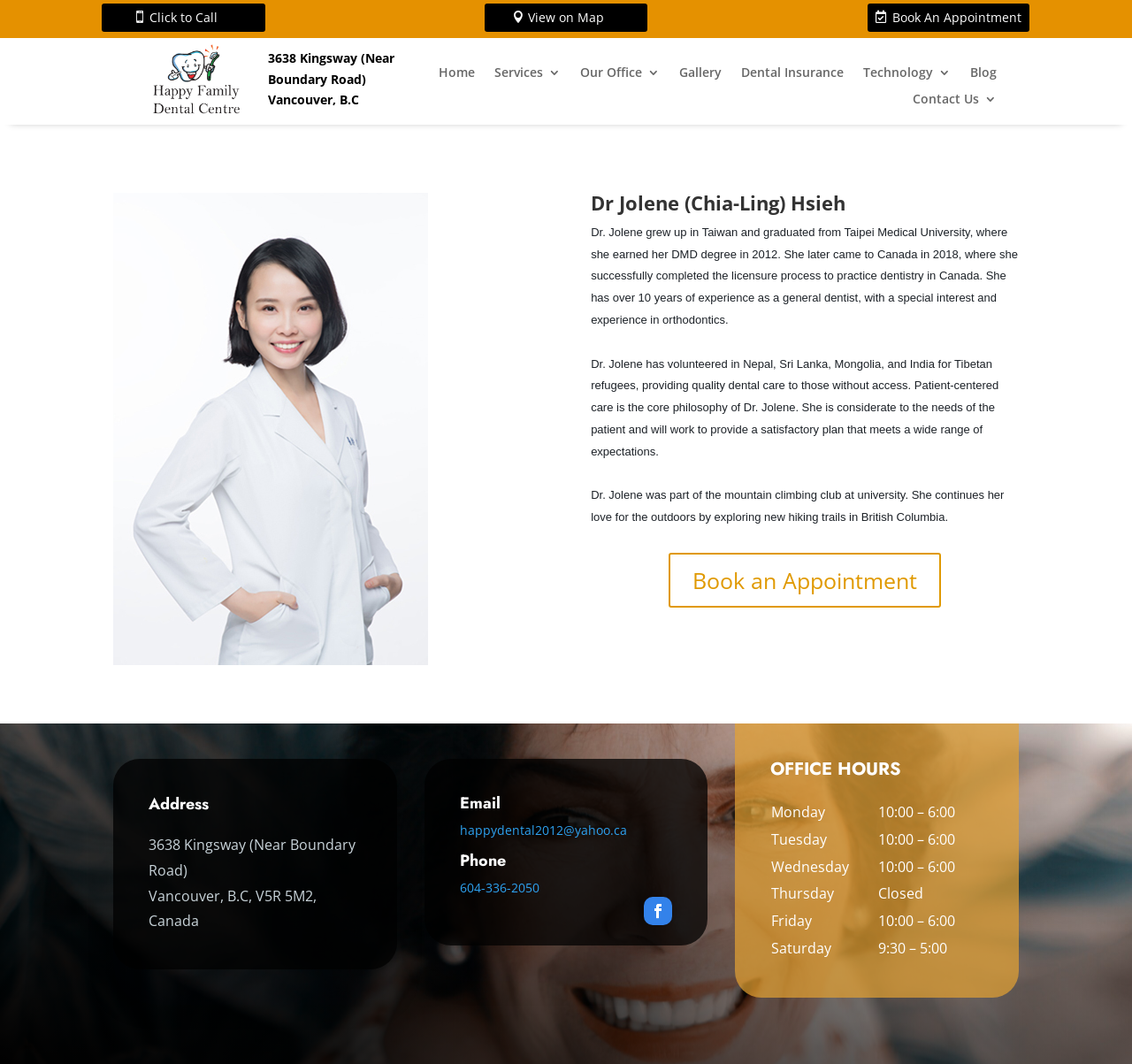Identify the bounding box coordinates for the UI element described as follows: Click to Call. Use the format (top-left x, top-left y, bottom-right x, bottom-right y) and ensure all values are floating point numbers between 0 and 1.

[0.09, 0.003, 0.234, 0.03]